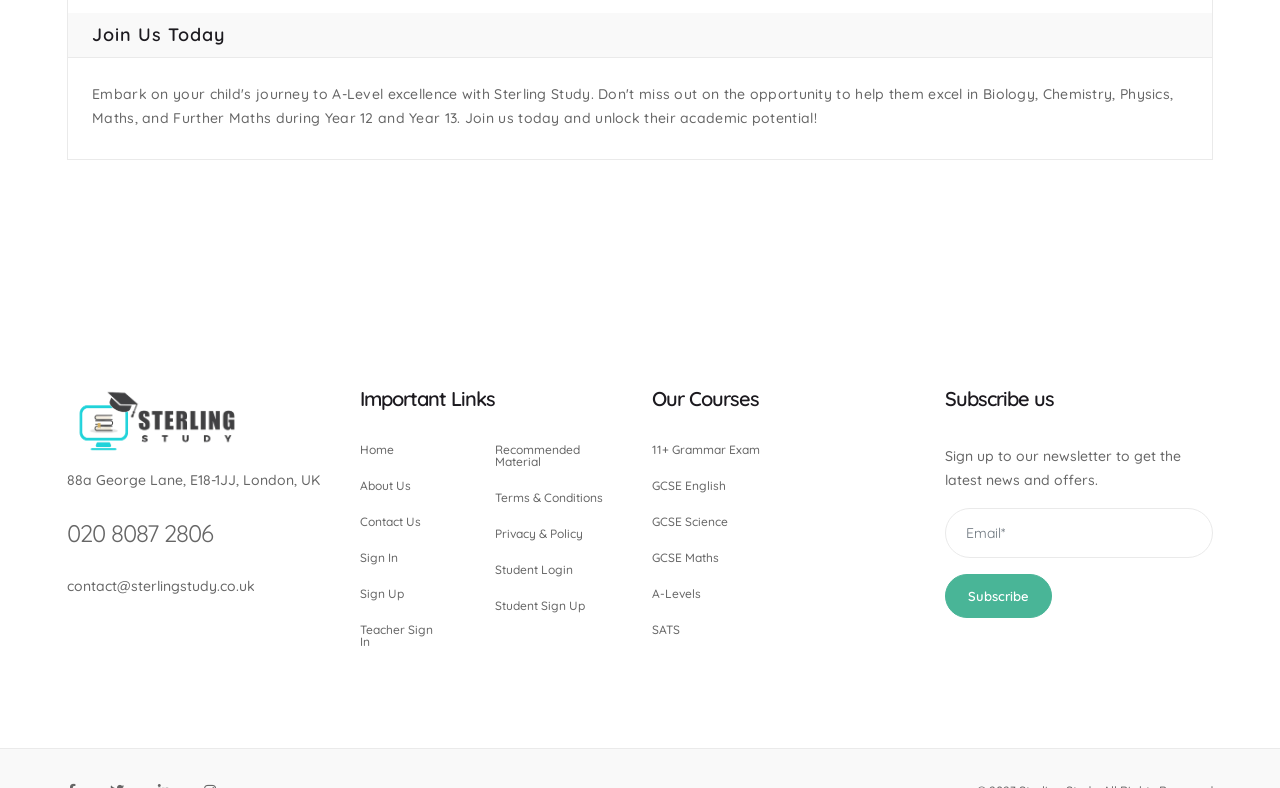Identify the bounding box coordinates of the specific part of the webpage to click to complete this instruction: "Click the 'Subscribe' button".

[0.738, 0.728, 0.821, 0.784]